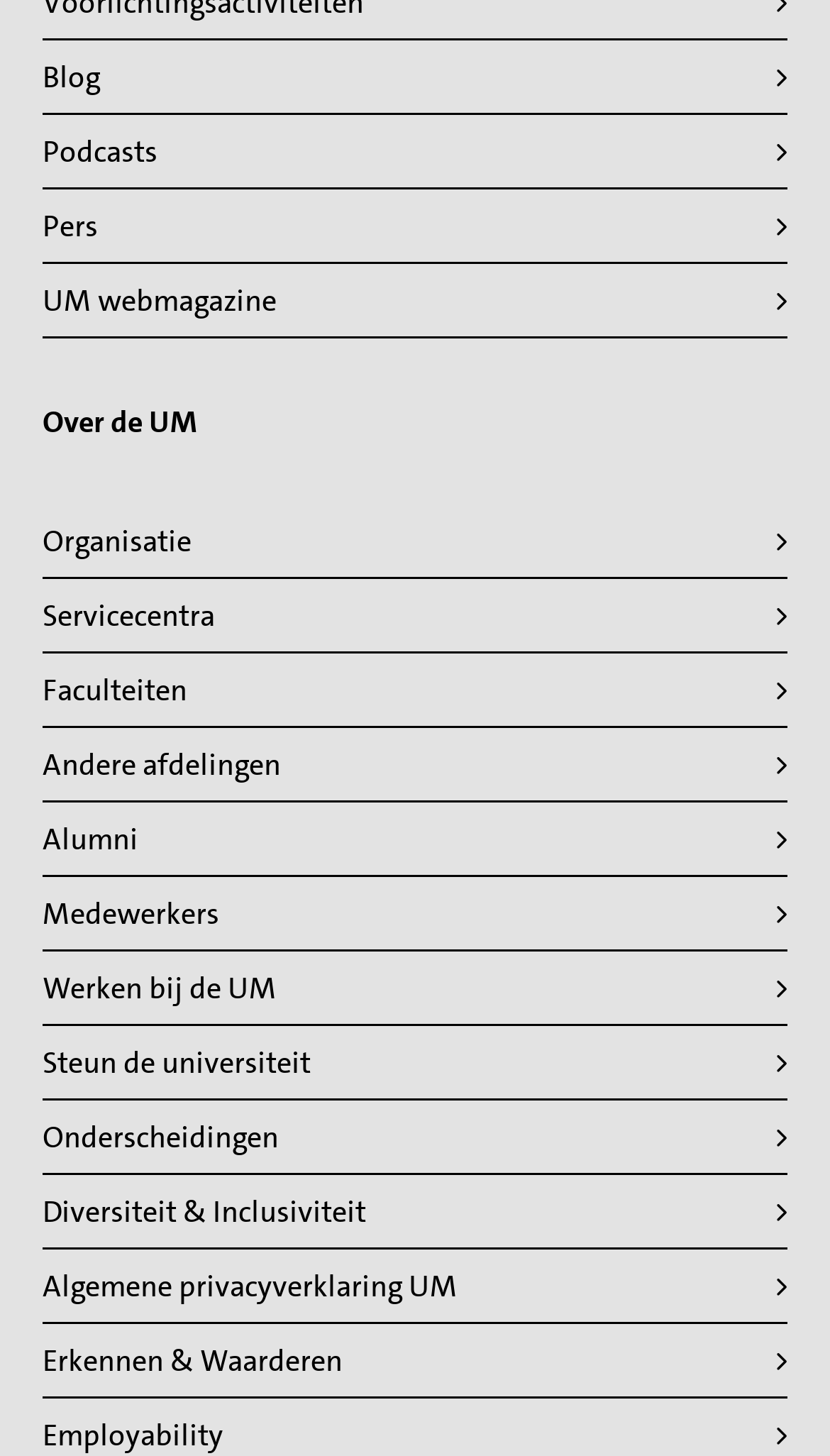Locate the bounding box coordinates of the clickable part needed for the task: "Learn about the university's organisation".

[0.051, 0.358, 0.949, 0.384]